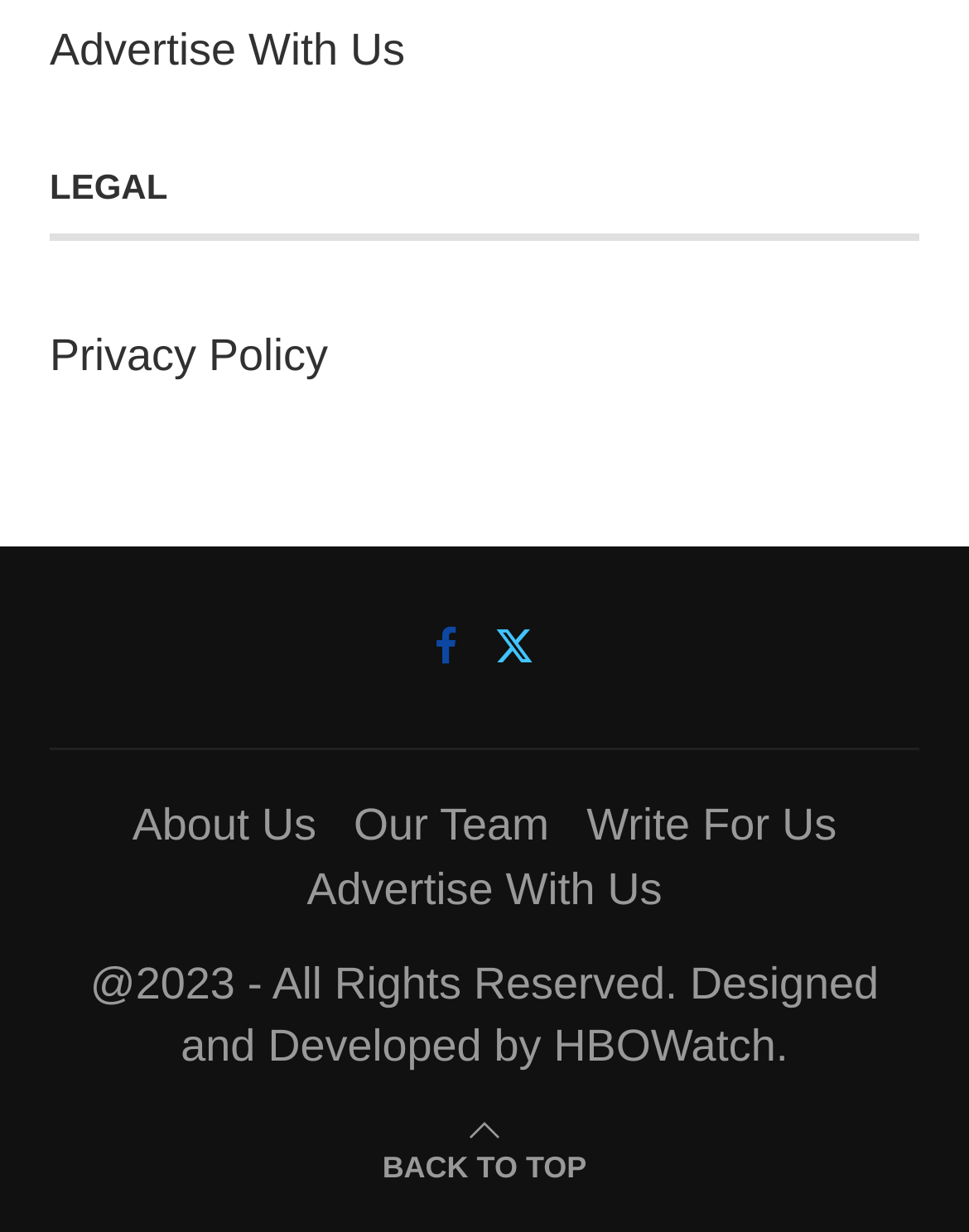How many social media links are there?
Please analyze the image and answer the question with as much detail as possible.

There are two social media links, Facebook and Twitter, located at the bottom of the webpage, with their respective icons.